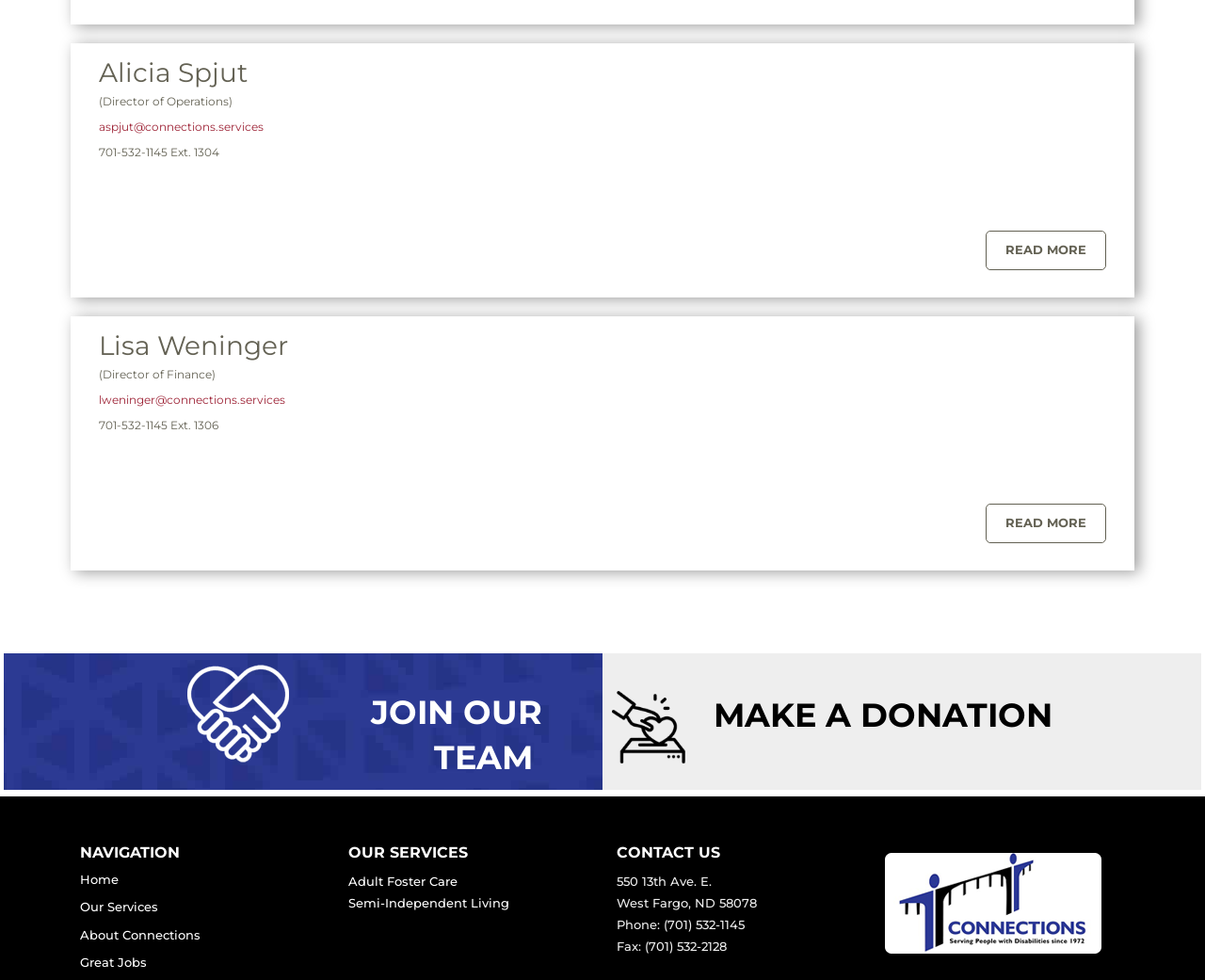Identify the bounding box coordinates necessary to click and complete the given instruction: "View Alicia Spjut's profile".

[0.082, 0.058, 0.918, 0.091]